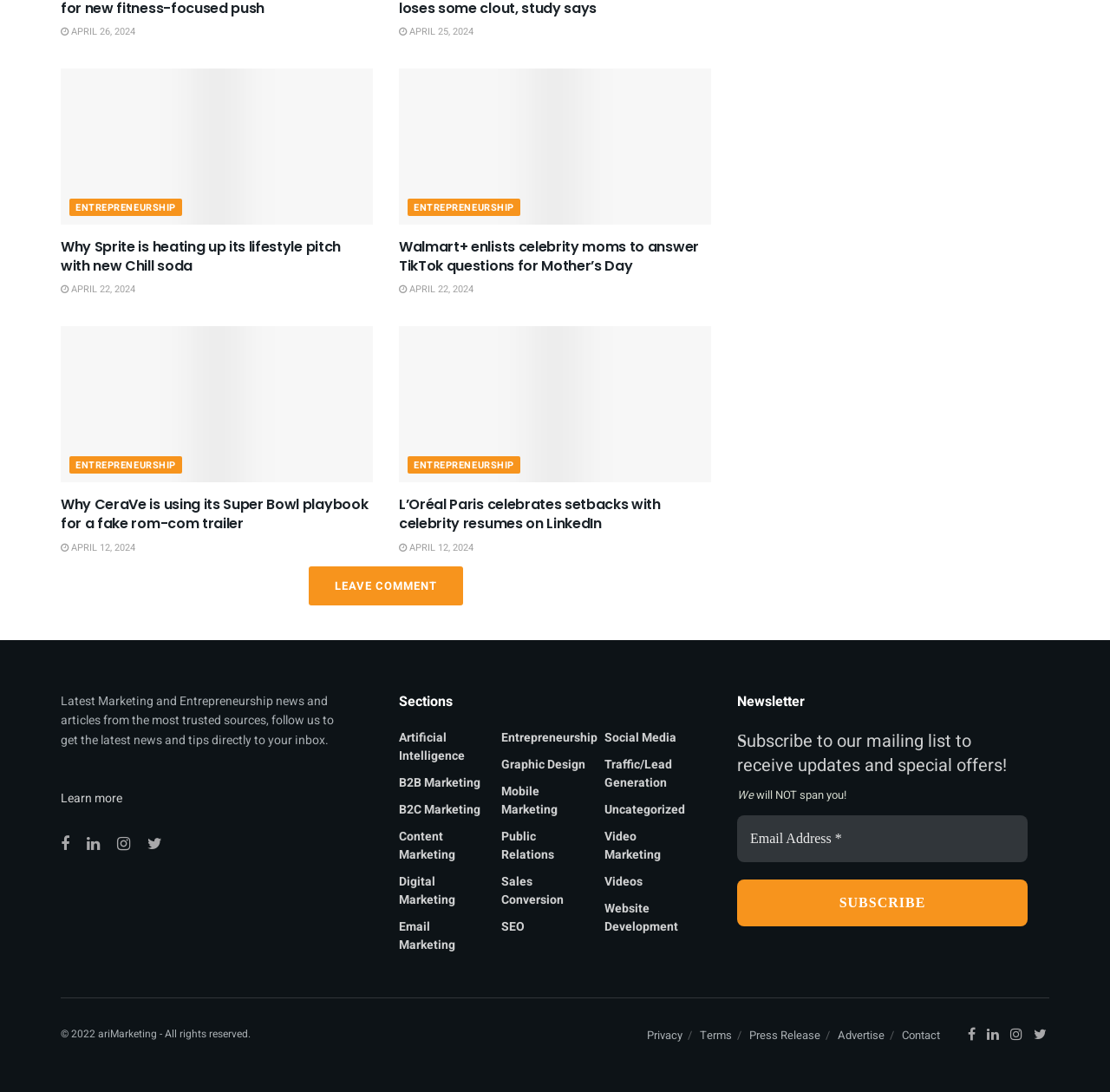Identify the bounding box coordinates for the UI element mentioned here: "Content Marketing". Provide the coordinates as four float values between 0 and 1, i.e., [left, top, right, bottom].

[0.359, 0.758, 0.436, 0.791]